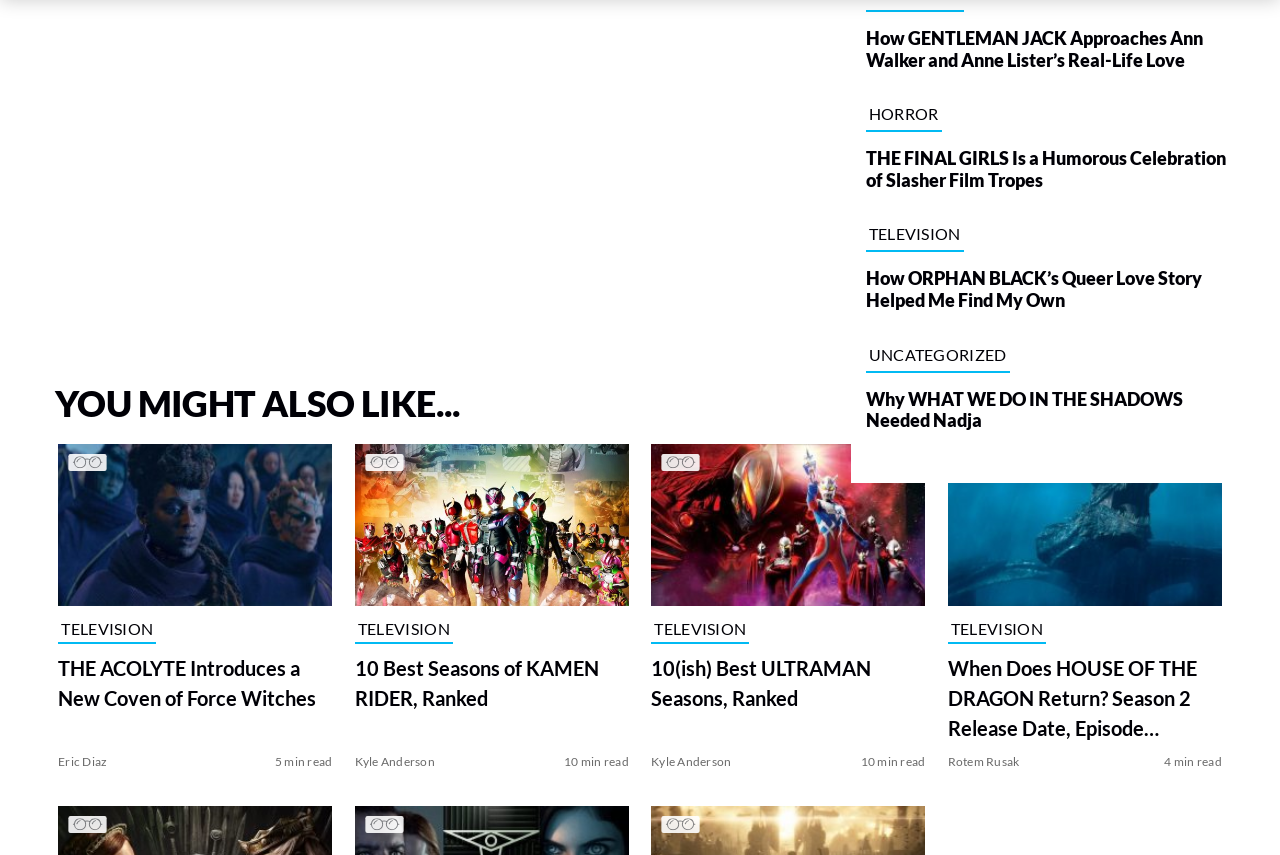What is the topic of the article about Alma and Beth?
Relying on the image, give a concise answer in one word or a brief phrase.

Foster mothers